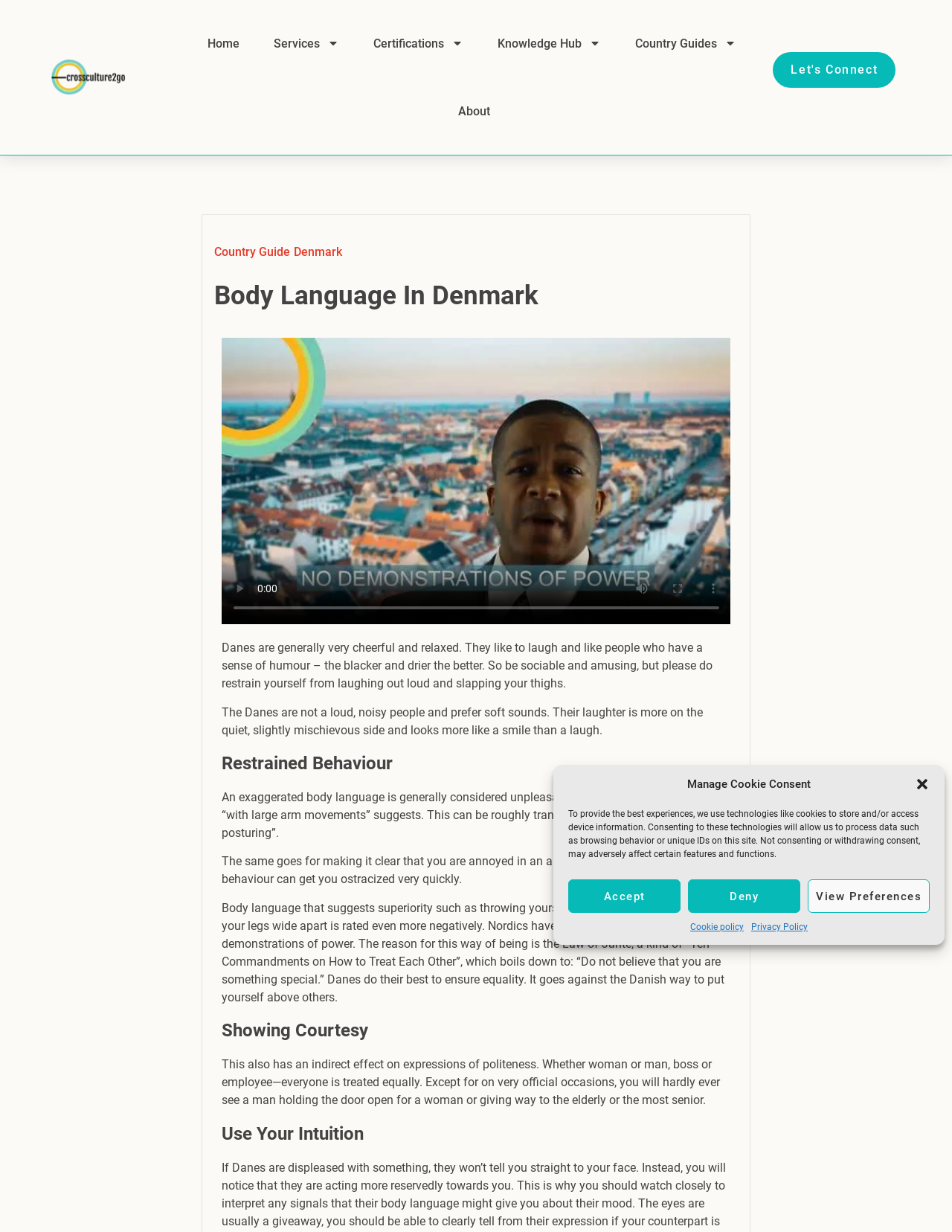Explain in detail what is displayed on the webpage.

The webpage is about body language in Denmark, specifically providing guidance on how to interact with Danish business partners. At the top of the page, there is a dialog box for managing cookie consent, which includes buttons to accept, deny, or view preferences, as well as links to the cookie policy and privacy policy.

Below the dialog box, there is a navigation menu with links to various sections of the website, including Home, Services, Certifications, Knowledge Hub, Country Guides, and About. Each of these links has a corresponding image next to it.

The main content of the page is divided into sections, each with a heading and descriptive text. The first section is titled "Body Language In Denmark" and provides an introduction to the topic. The subsequent sections are titled "Country Guide", "Restrained Behaviour", "Showing Courtesy", and "Use Your Intuition", and provide guidance on how to interact with Danish people in a business setting.

Throughout the page, there are several buttons and controls related to a video, including play, mute, and full-screen buttons, as well as a video time scrubber. However, these buttons are currently disabled.

The page also includes several paragraphs of text that provide detailed information on Danish culture and etiquette, including the importance of being sociable and amusing, avoiding loud noises and exaggerated body language, and showing courtesy to others. The text is informative and provides specific examples of how to interact with Danish people in a business setting.